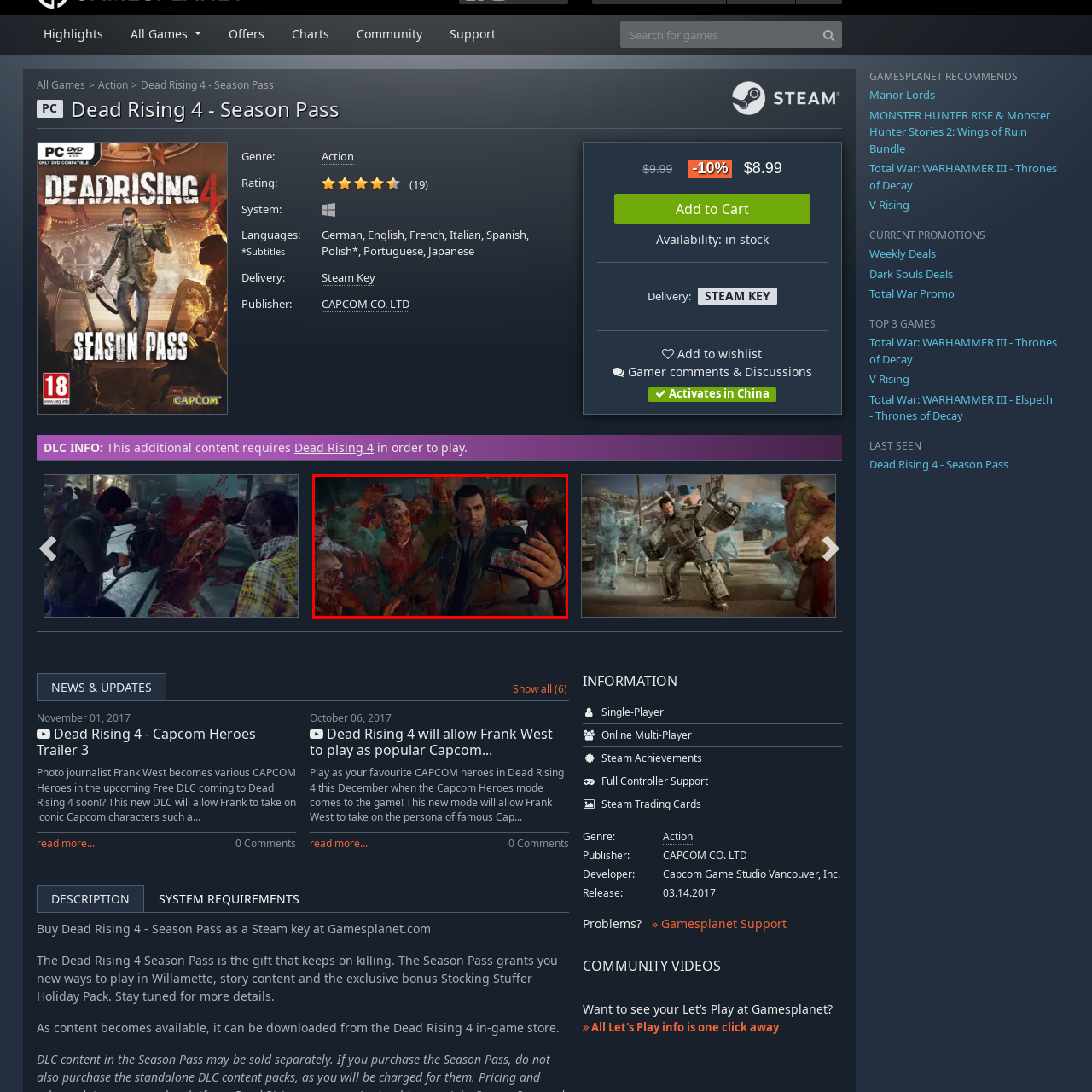What is the condition of the zombies in the image?
Look closely at the image contained within the red bounding box and answer the question in detail, using the visual information present.

The caption describes the zombies in the image as 'bloodied and disfigured undead', which suggests that they are severely injured and mutilated. This is consistent with the typical depiction of zombies in horror games and media.